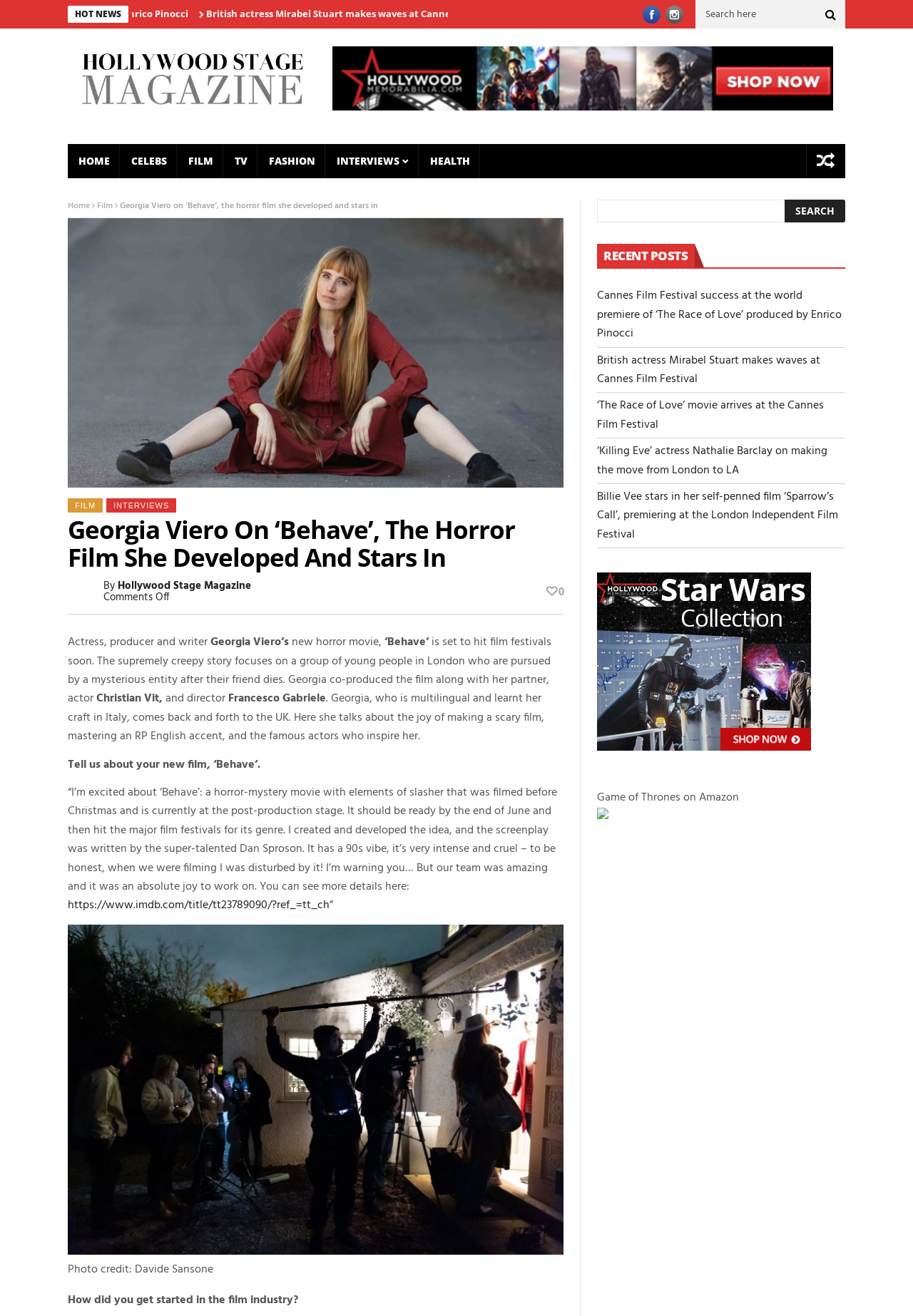Determine the coordinates of the bounding box for the clickable area needed to execute this instruction: "Read about Georgia Viero's new horror film".

[0.131, 0.151, 0.414, 0.162]